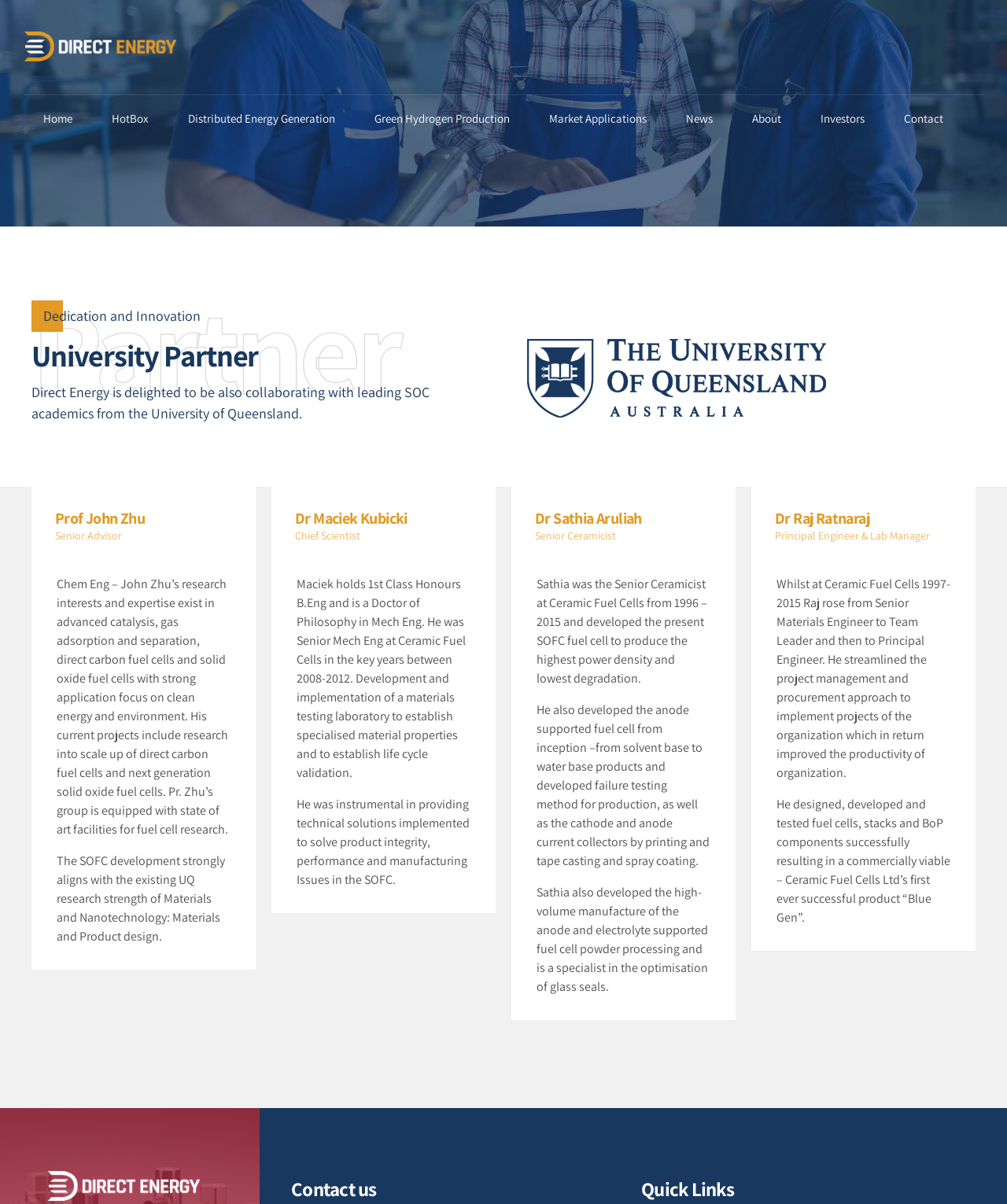What is the link at the bottom right of the webpage?
Please use the image to deliver a detailed and complete answer.

The webpage has a header 'Quick Links' at the bottom right of the webpage, which indicates that the link at the bottom right of the webpage is Quick Links.